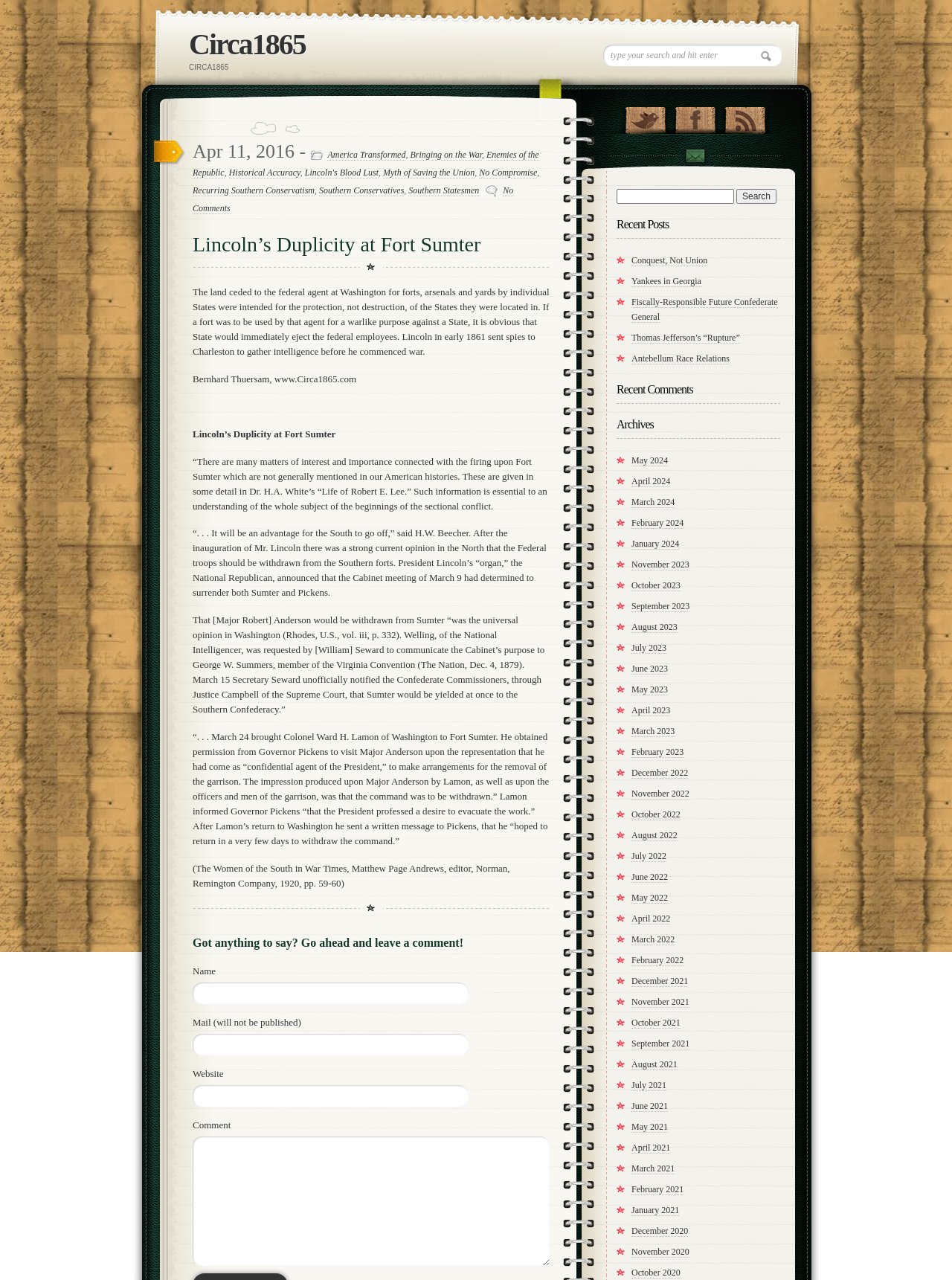What is the name of the author of the article?
Use the information from the image to give a detailed answer to the question.

The name of the author can be found at the bottom of the article, where it is written 'Bernhard Thuersam, www.Circa1865.com'.